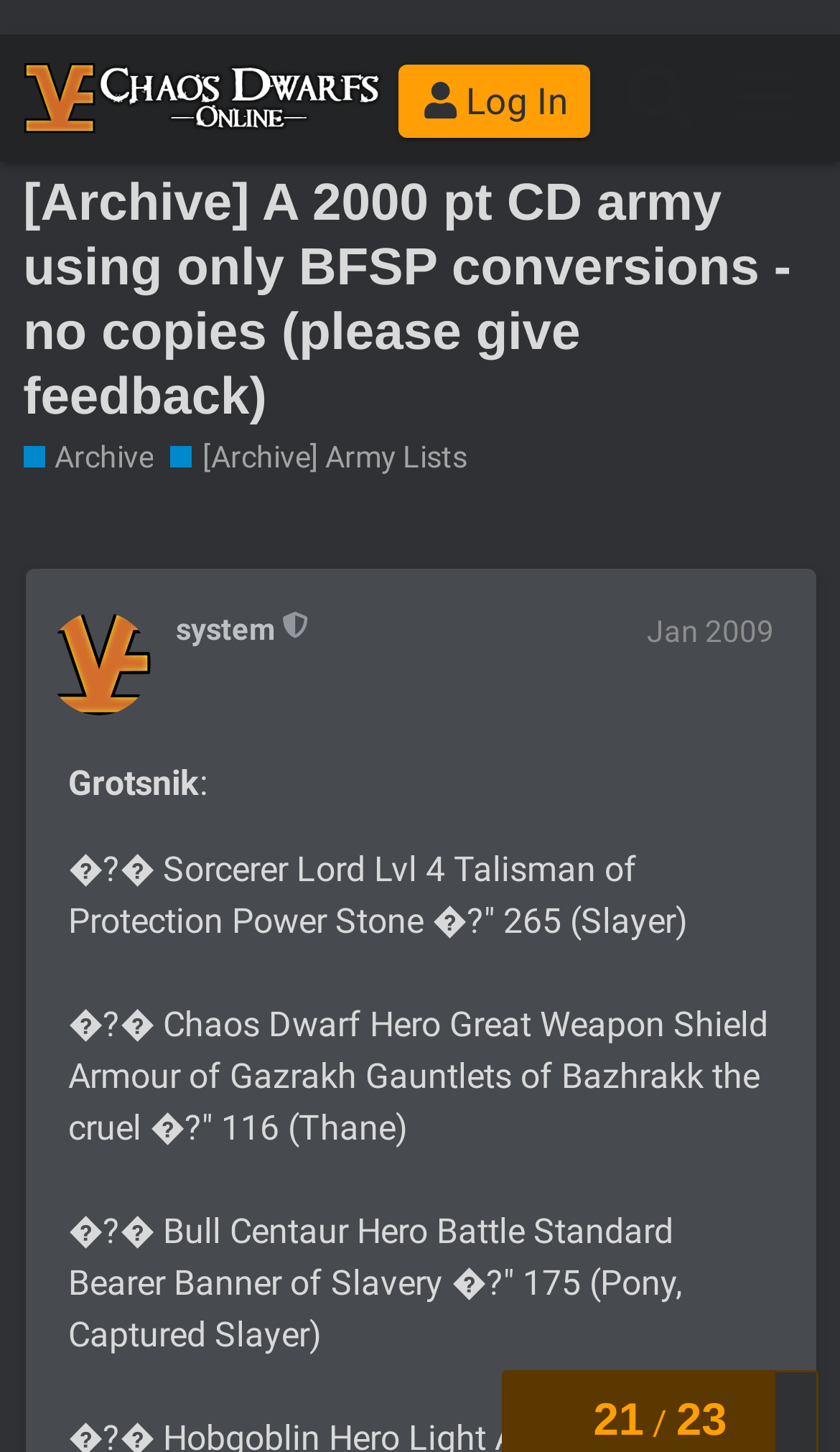Respond to the following question using a concise word or phrase: 
What is the name of the website?

Chaos Dwarfs Online